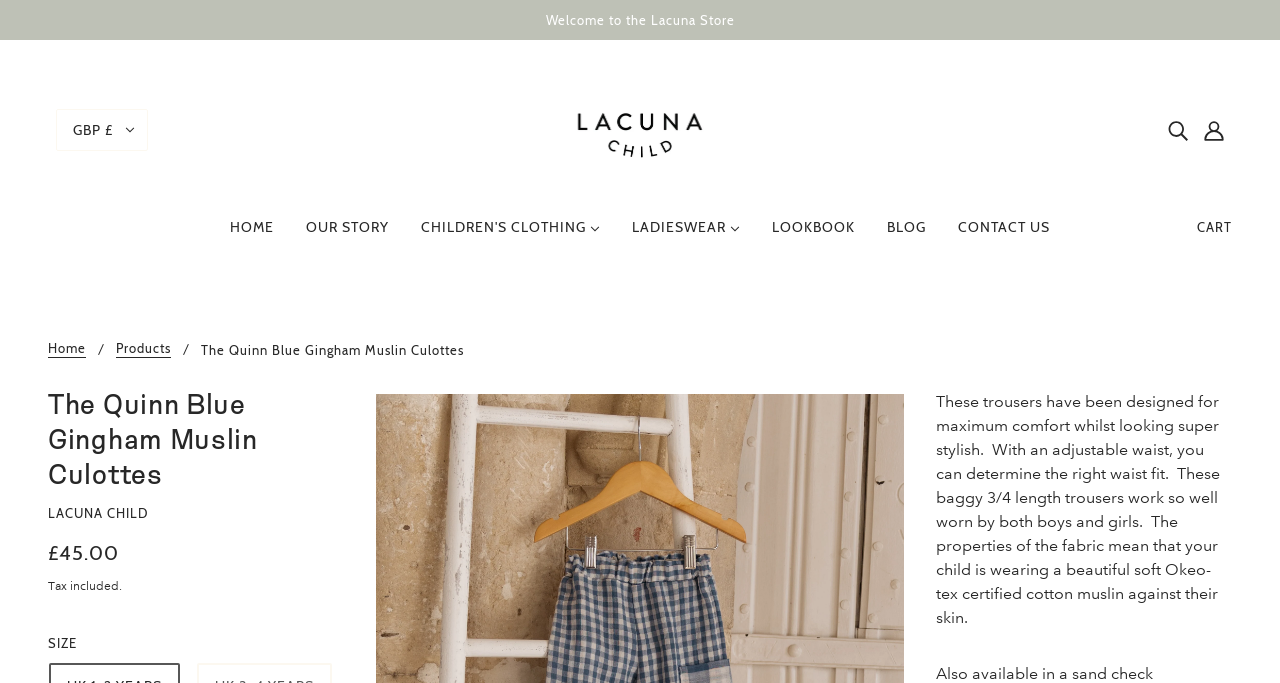What is the material of the fabric?
Provide an in-depth and detailed explanation in response to the question.

I found the answer by reading the product description, which mentions the properties of the fabric, including that it is made of Okeo-tex certified cotton muslin.